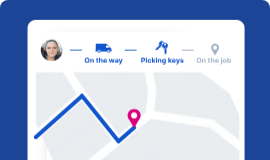Identify and describe all the elements present in the image.

The image illustrates a geographic map that visually represents the process of coordinating a cleaning service. It features a blue route indicating the path taken by the professionals as they progress to the service location. Key status points are marked along the route, with visual indicators signaling when the team is "On the way," "Picking keys," and "On the job." This imagery effectively demonstrates the logistical steps involved in meeting the cleaning team, providing customers with a clear and reassuring overview of the service timeline and coordination.